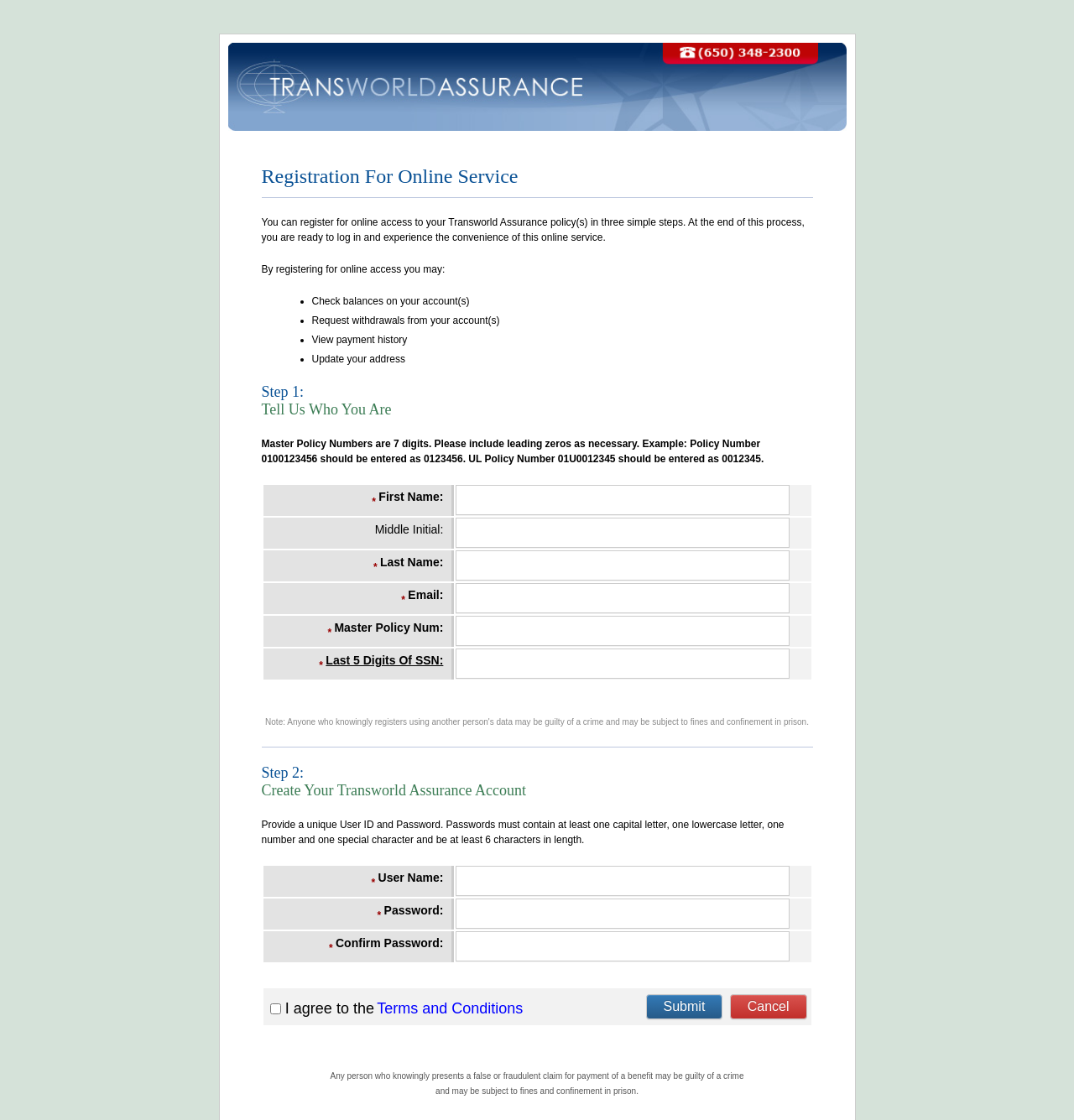Could you locate the bounding box coordinates for the section that should be clicked to accomplish this task: "Create a user name".

[0.424, 0.773, 0.735, 0.8]